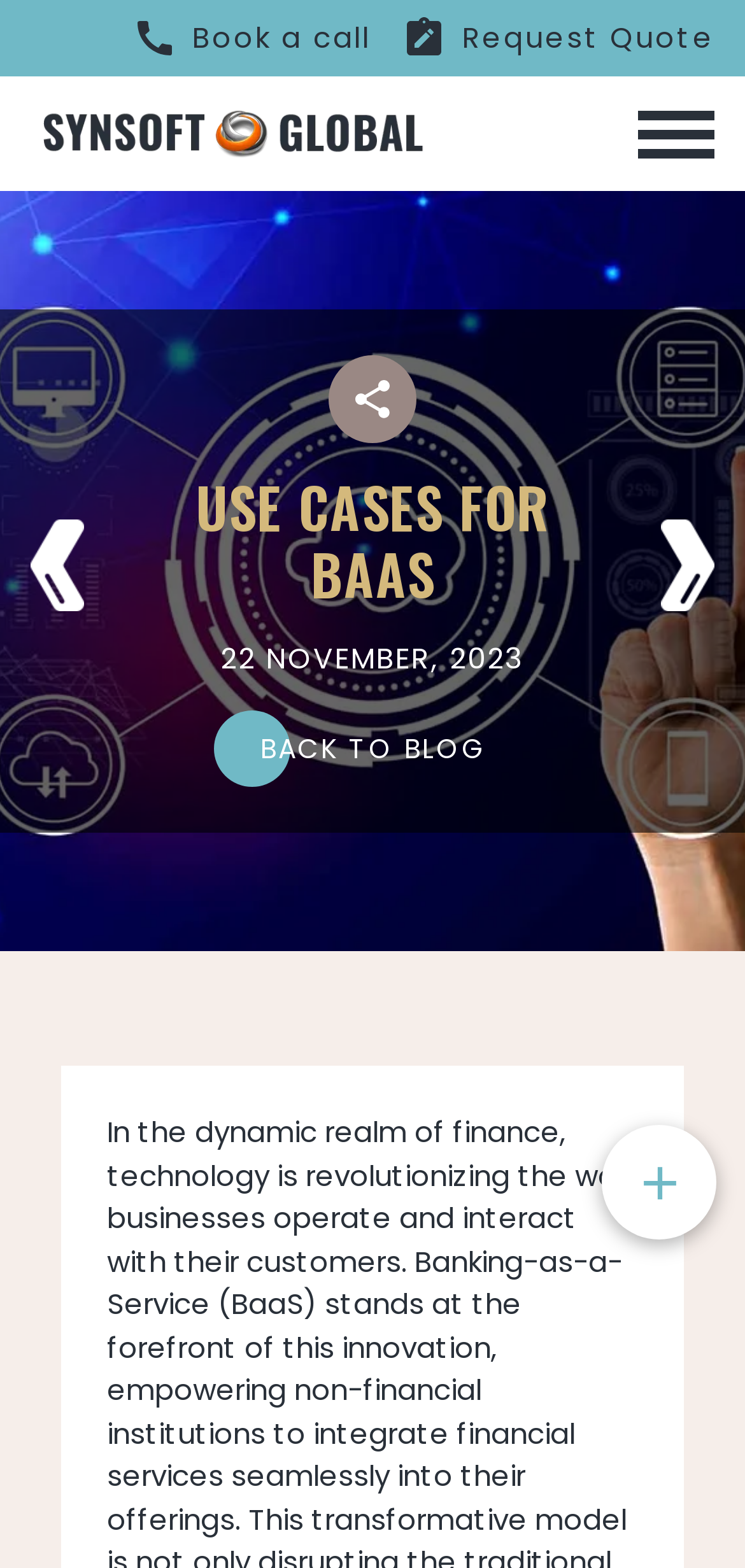Please identify the bounding box coordinates of the element I should click to complete this instruction: 'Click the BACK TO BLOG link'. The coordinates should be given as four float numbers between 0 and 1, like this: [left, top, right, bottom].

[0.288, 0.454, 0.712, 0.502]